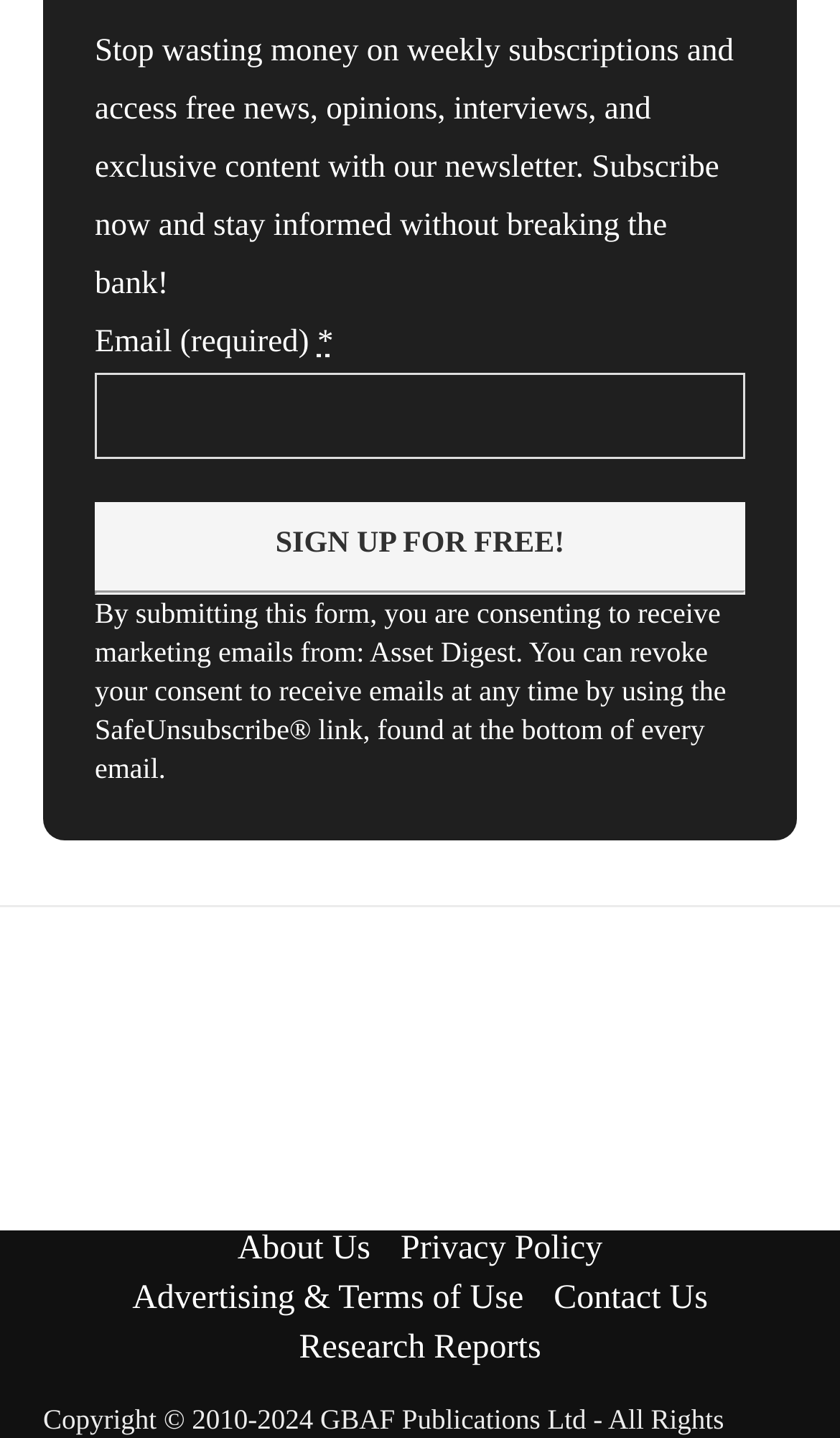Given the description "Research Reports", provide the bounding box coordinates of the corresponding UI element.

[0.356, 0.925, 0.644, 0.95]